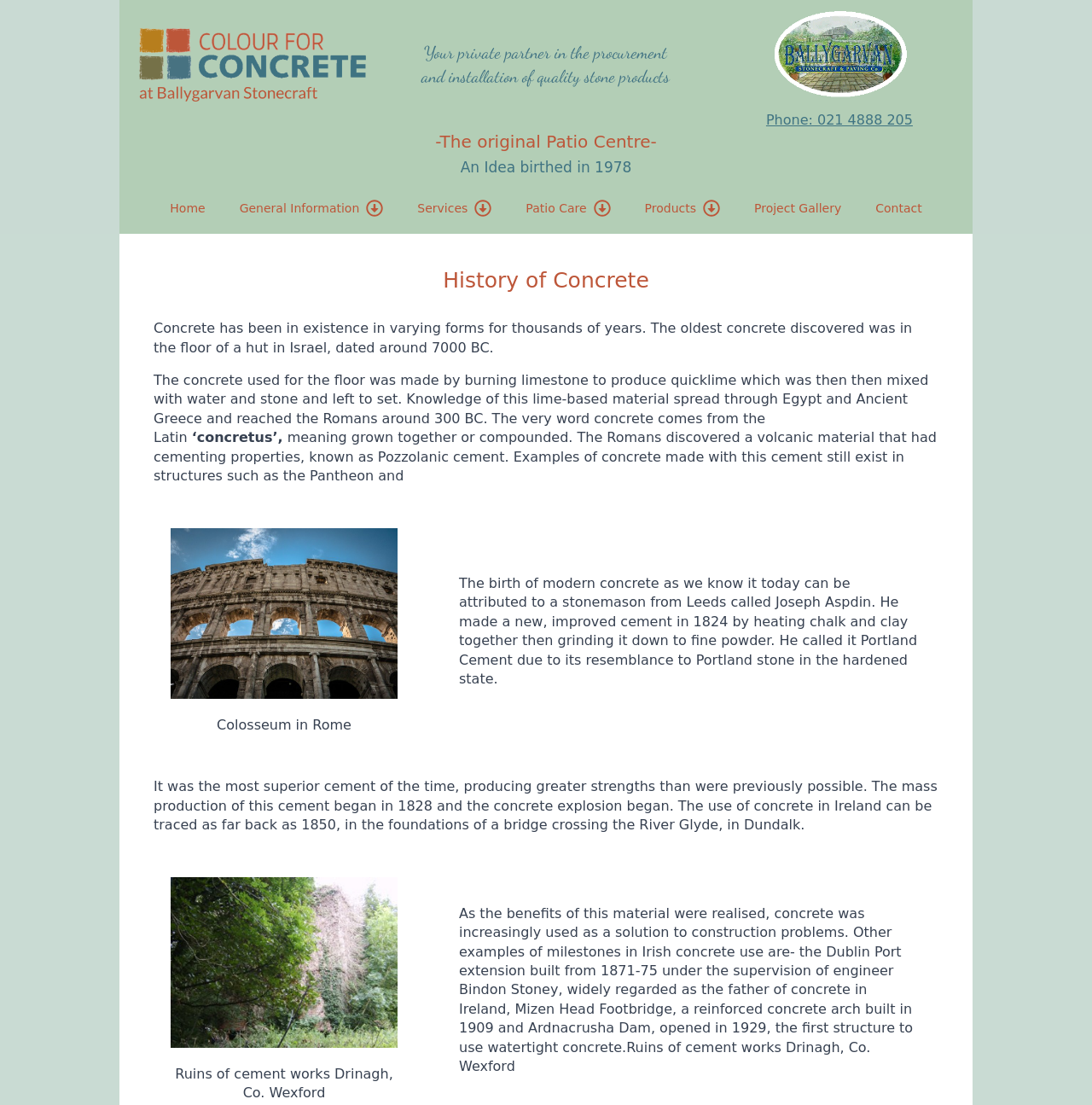Your task is to extract the text of the main heading from the webpage.

History of Concrete